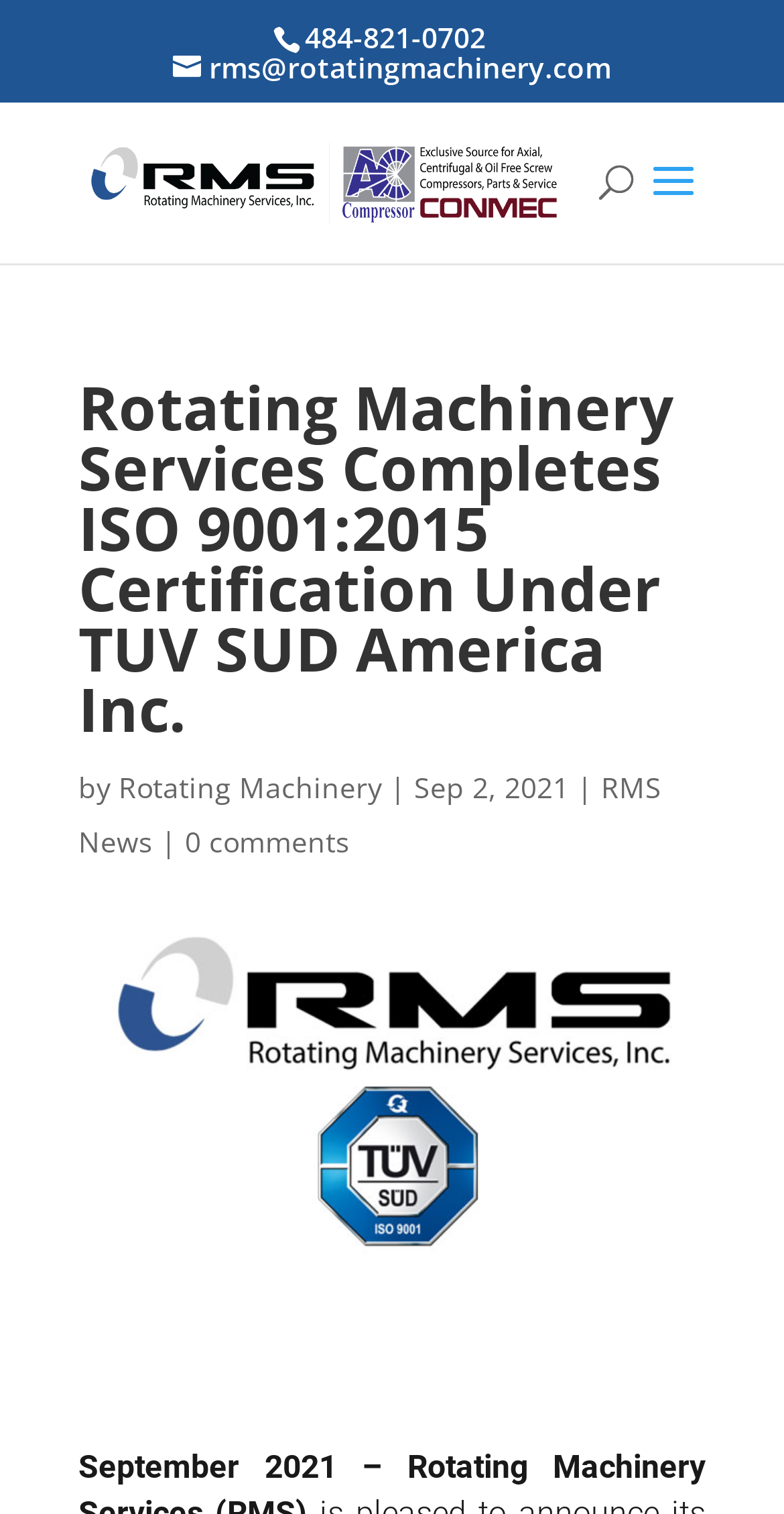What is the phone number of Rotating Machinery Services?
Please give a detailed answer to the question using the information shown in the image.

I found the phone number by looking at the StaticText element with the bounding box coordinates [0.388, 0.011, 0.619, 0.037], which contains the text '484-821-0702'.